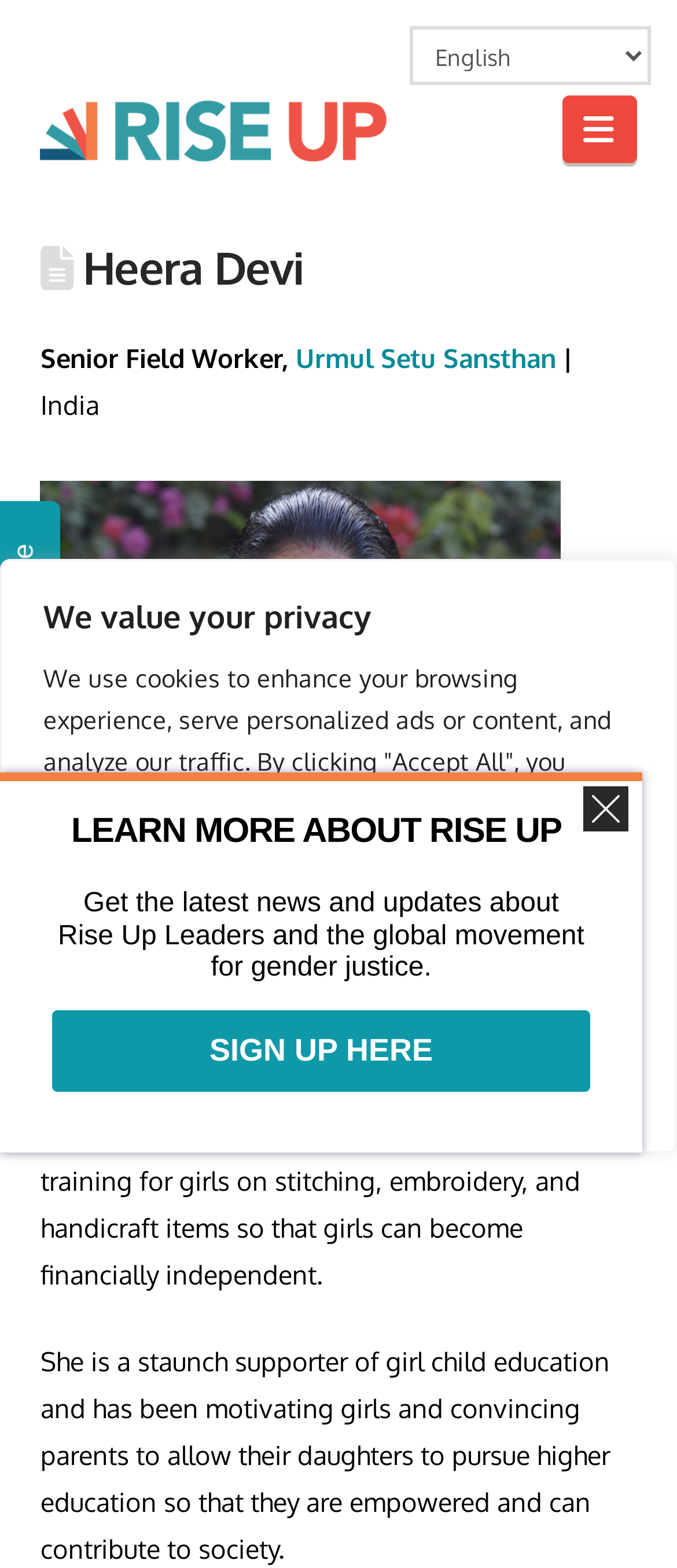Using the given element description, provide the bounding box coordinates (top-left x, top-left y, bottom-right x, bottom-right y) for the corresponding UI element in the screenshot: Computer & technology

None